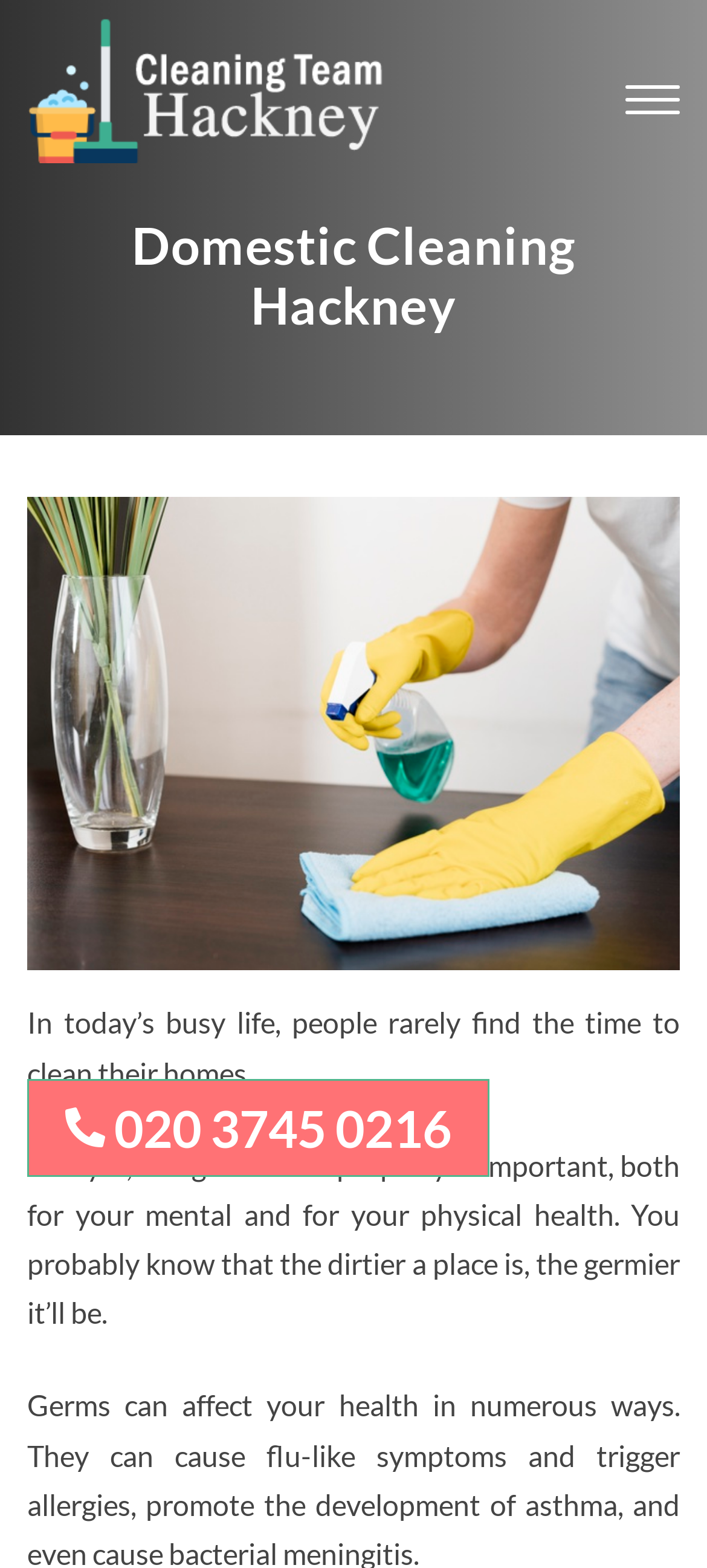Is there an image on the webpage?
Please use the image to provide a one-word or short phrase answer.

Yes